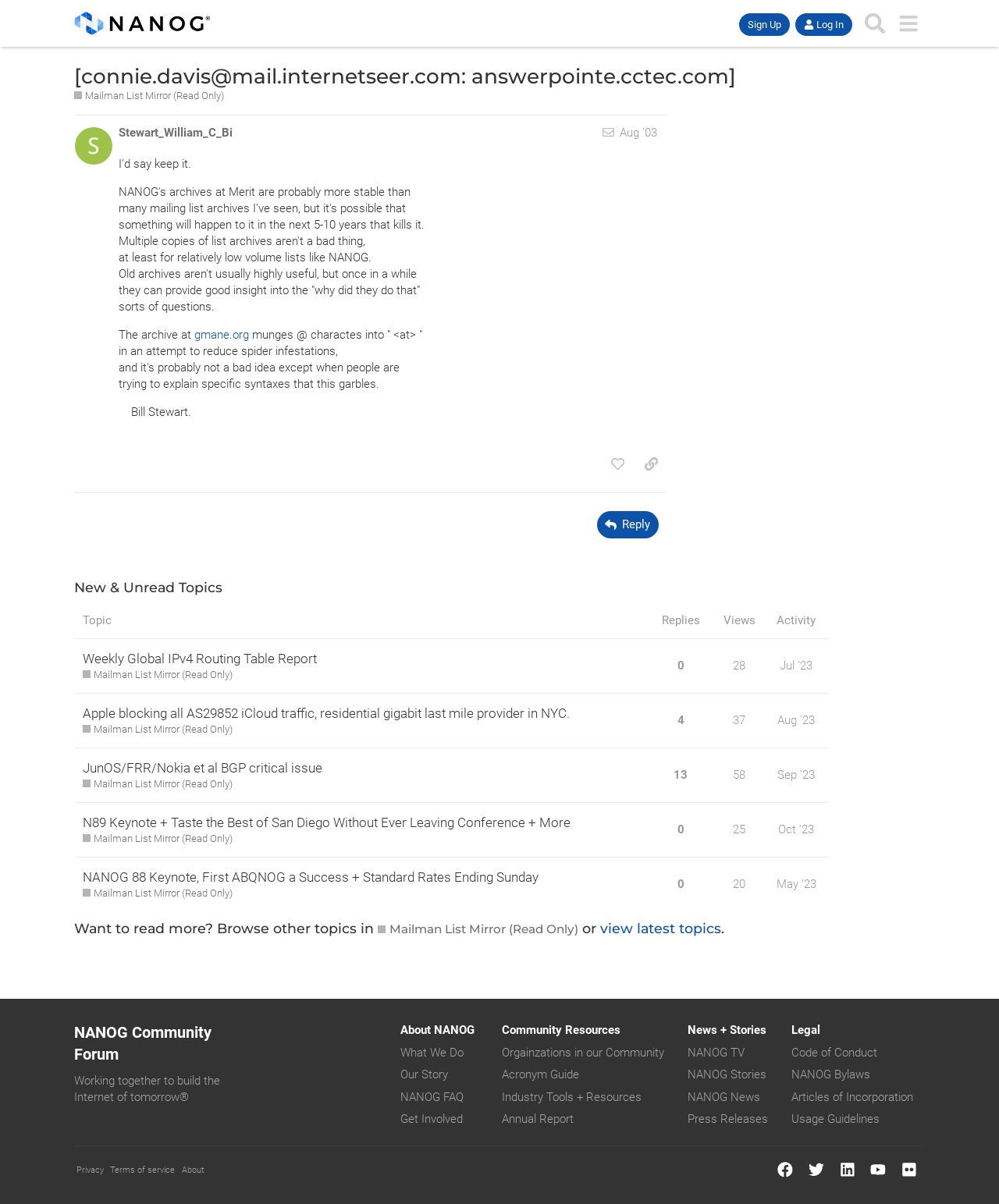Generate a comprehensive description of the webpage content.

This webpage appears to be a mailing list archive for NANOG (North American Network Operators' Group). At the top, there is a header section with a link to NANOG and buttons to sign up, log in, and search. Below the header, there is a main section that displays a post from Stewart_William_C_Bi, which includes the post's title, the author's name, and the date it was posted. The post's content discusses the importance of archiving mailing lists and the potential risks of losing them.

To the right of the post, there is a section that allows users to like the post, copy a link to the post, and reply to it. Below the post, there is a button to reply to the post.

Further down the page, there is a section titled "New & Unread Topics" that displays a table with several rows, each representing a different topic. Each row includes the topic's title, the number of replies, the number of views, and the date it was posted. The topics are sorted by replies, views, and activity.

There are three topics listed, including "Weekly Global IPv4 Routing Table Report", "Apple blocking all AS29852 iCloud traffic, residential gigabit last mile provider in NYC", and "JunOS/FRR/Nokia et al BGP critical issue". Each topic has a link to view more information and a brief description.